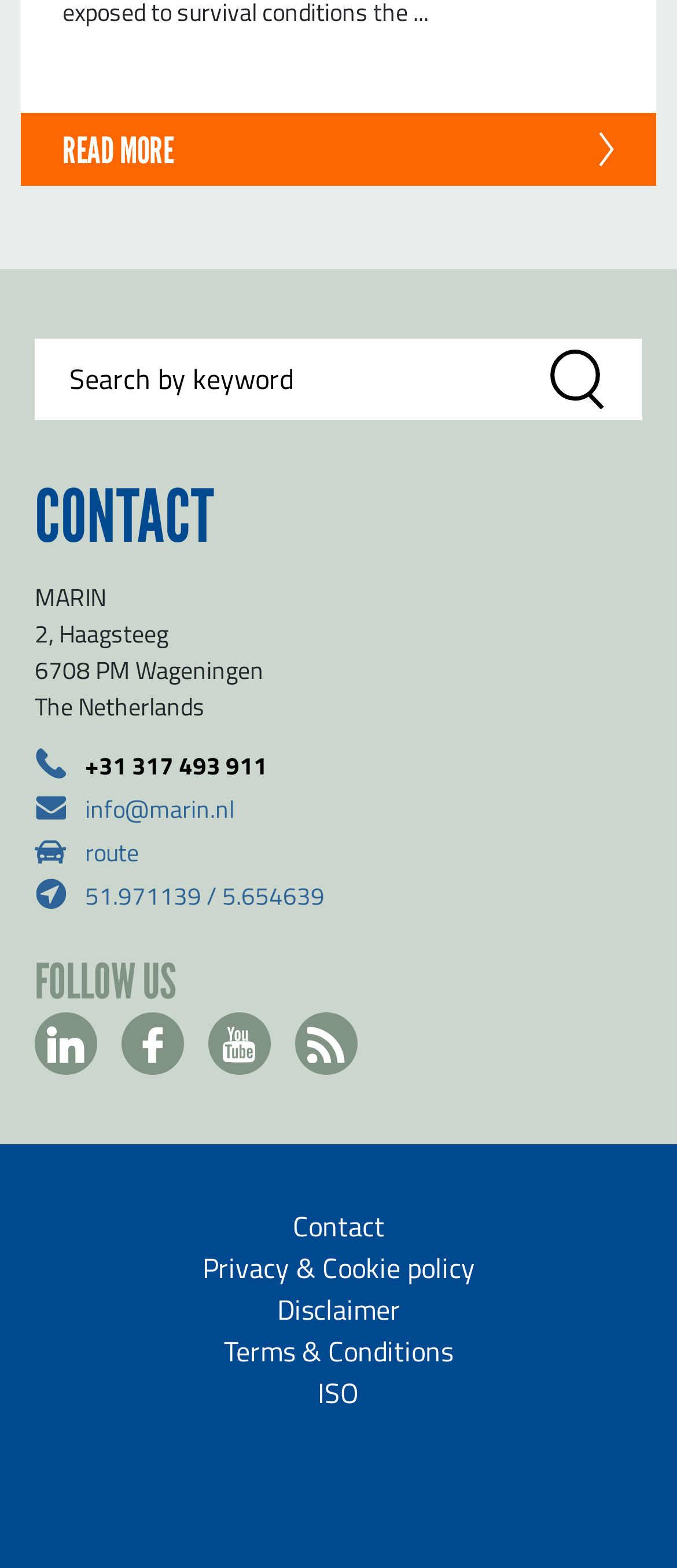Specify the bounding box coordinates of the area to click in order to follow the given instruction: "Explore the topic of Micro-targeting."

None